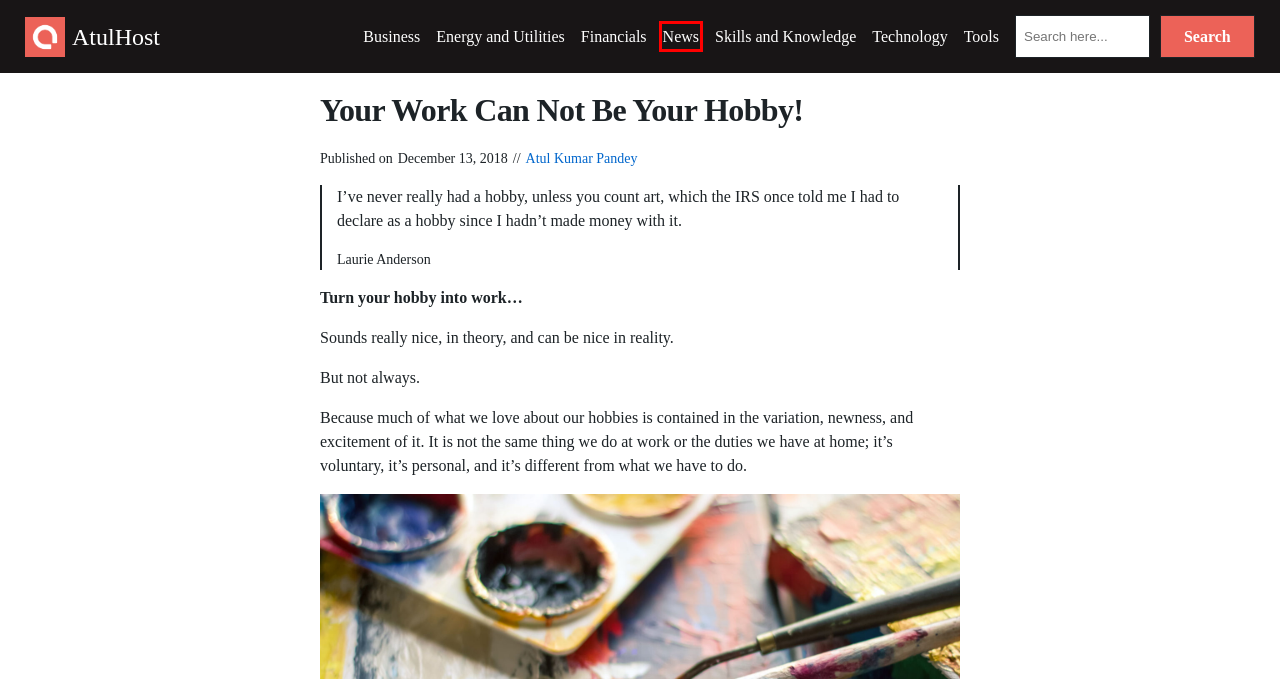Inspect the provided webpage screenshot, concentrating on the element within the red bounding box. Select the description that best represents the new webpage after you click the highlighted element. Here are the candidates:
A. Atul Kumar Pandey – AtulHost
B. AtulHost – Revolutionize businesses with cutting-edge technology.
C. Business – AtulHost
D. News – AtulHost
E. Energy and Utilities – AtulHost
F. Technology – AtulHost
G. Skills and Knowledge – AtulHost
H. Tools – AtulHost

D